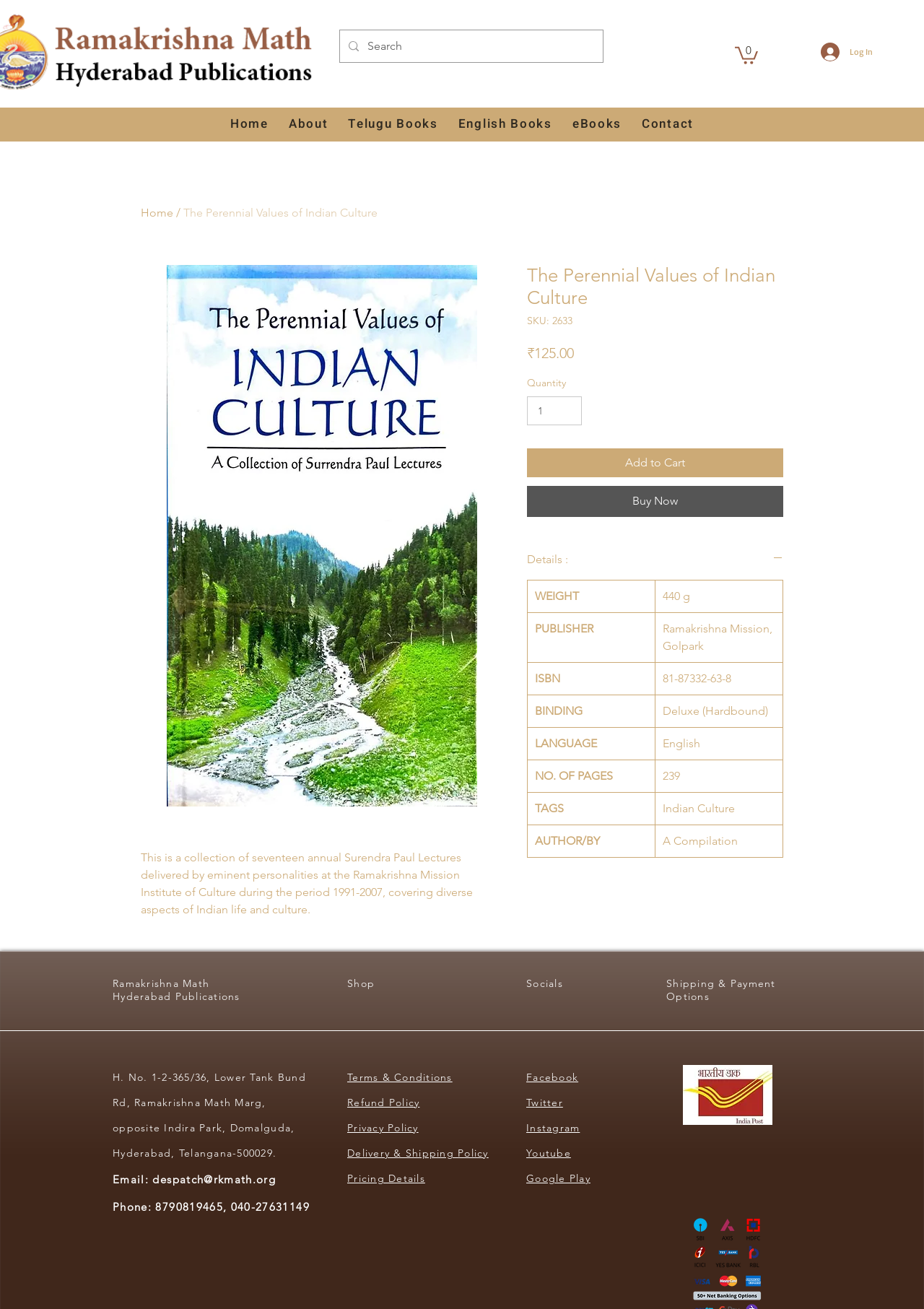Identify the first-level heading on the webpage and generate its text content.

The Perennial Values of Indian Culture